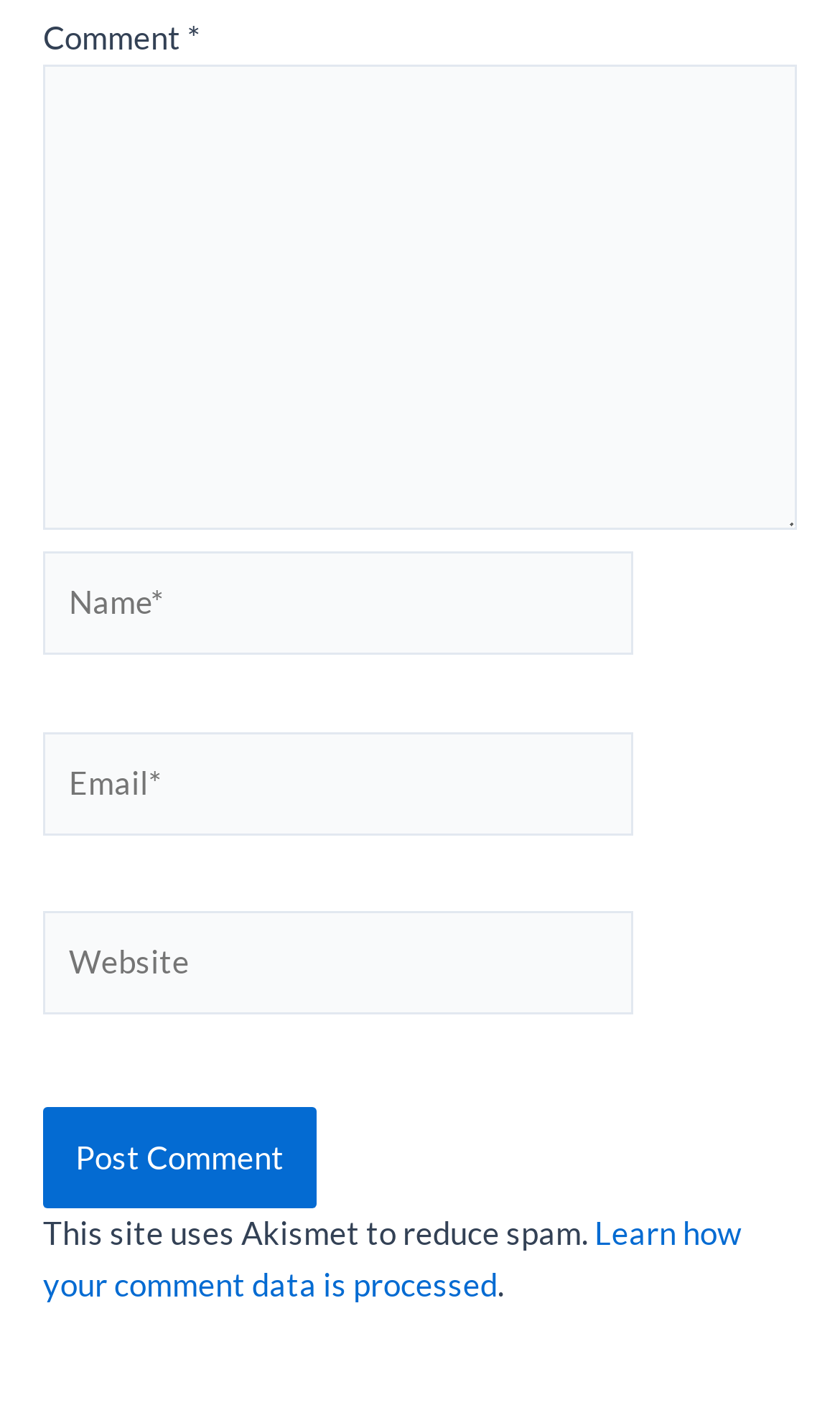How many textboxes are required on this webpage?
Using the visual information from the image, give a one-word or short-phrase answer.

Three